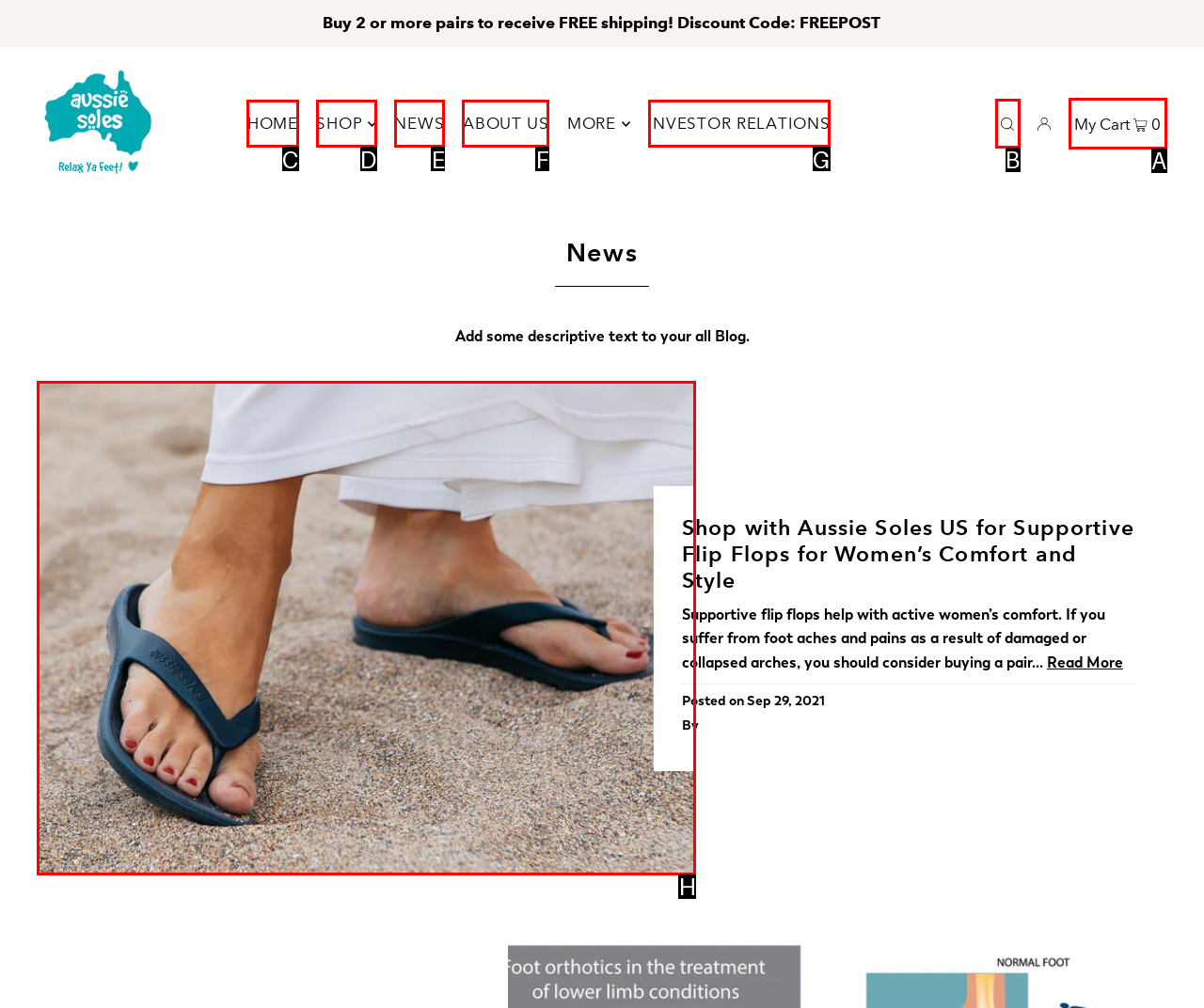Given the instruction: Contact us through the CONTACT US link, which HTML element should you click on?
Answer with the letter that corresponds to the correct option from the choices available.

None